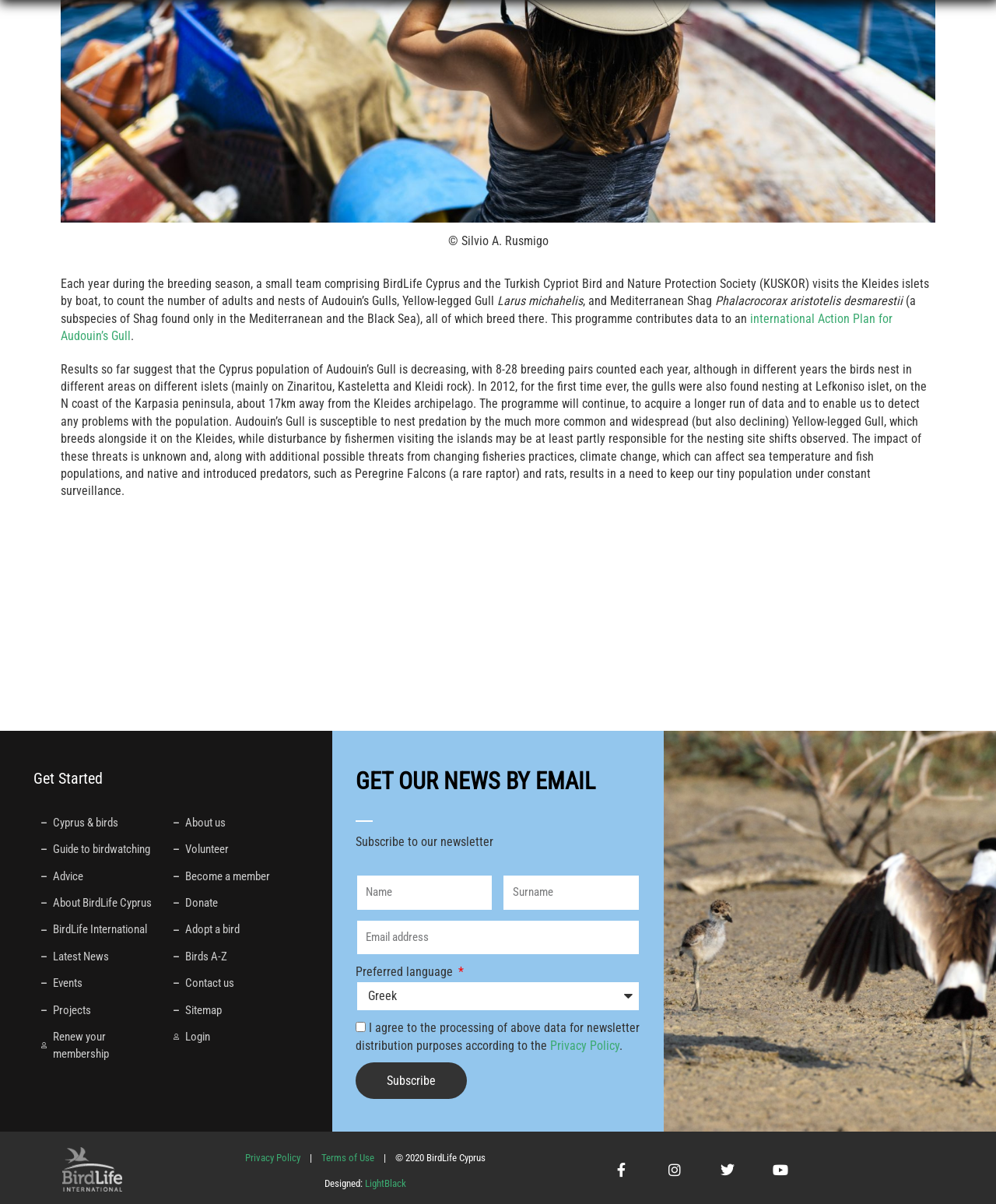Find the bounding box coordinates of the element I should click to carry out the following instruction: "Click the ABOUT LGI link".

None